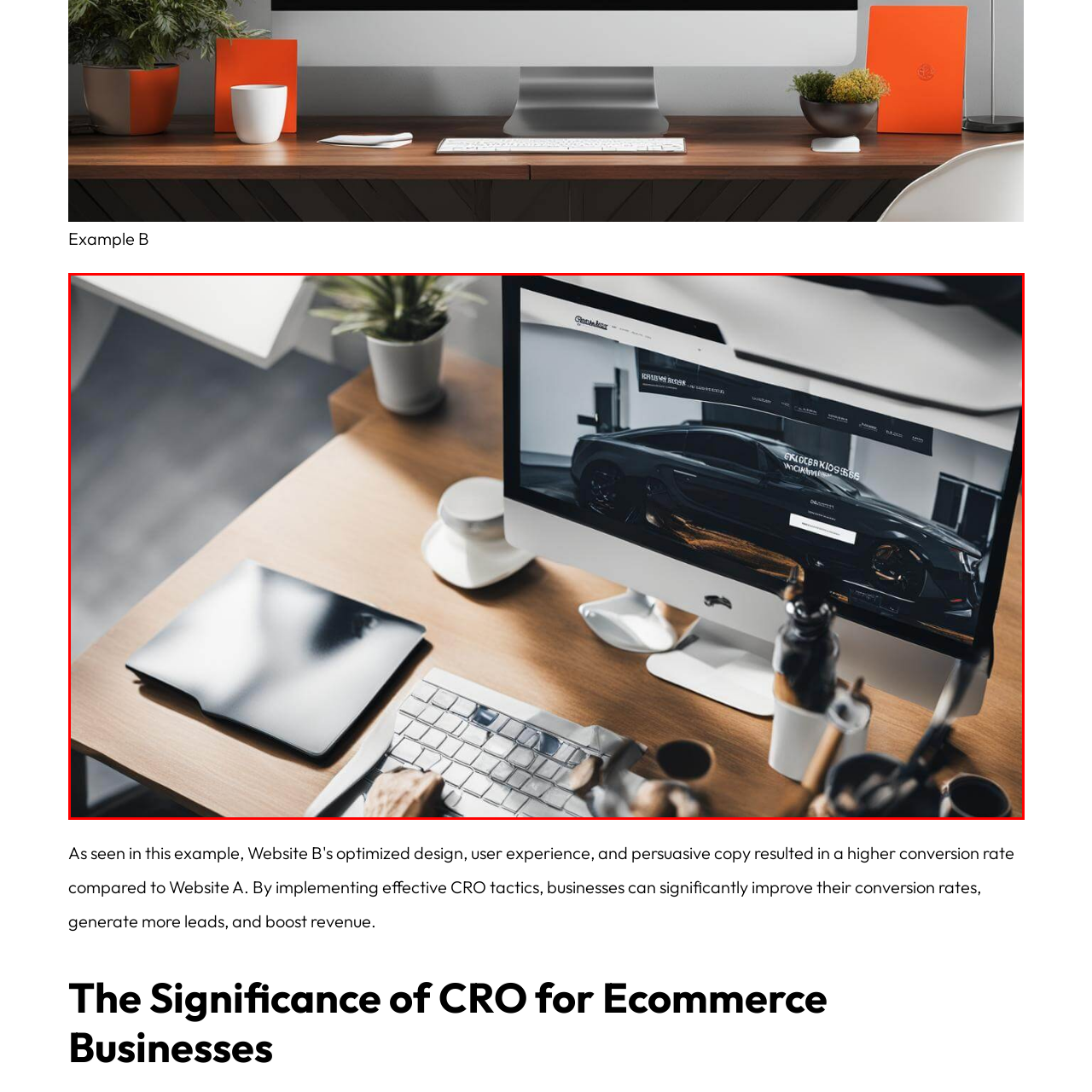What is the color of the coffee cup on the desk?
Look at the image framed by the red bounding box and provide an in-depth response.

The question asks about the color of the coffee cup on the desk. The caption mentions a white coffee cup as one of the items on the thoughtfully arranged workspace, which adds to the stylish ambiance.